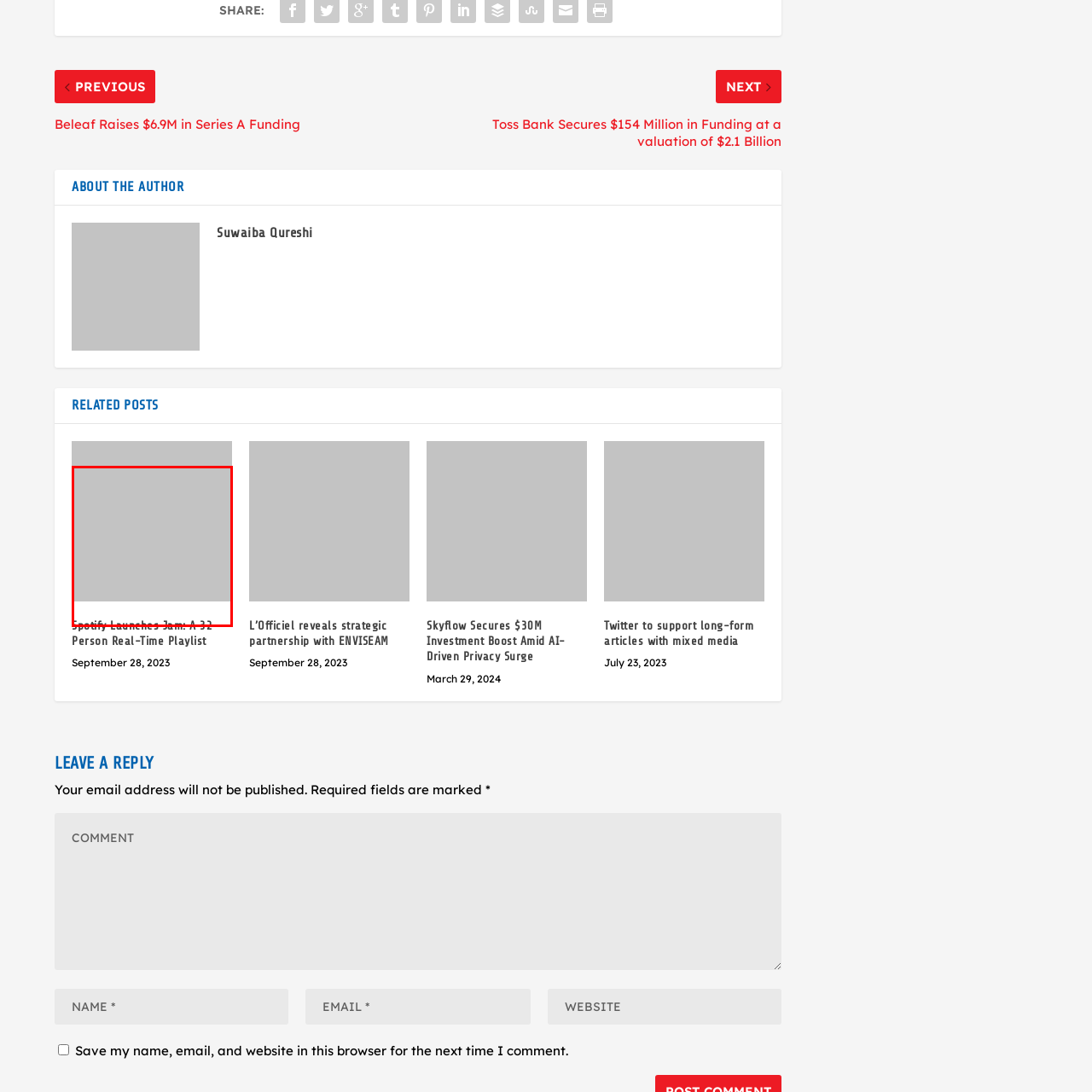Describe extensively the visual content inside the red marked area.

The image highlights Spotify's recent launch of "Jam," a new feature allowing up to 32 users to participate in real-time playlists. This innovative approach to music sharing enhances social interaction through collaborative listening, emphasizing Spotify's commitment to creating a more engaging and communal audio experience. The text below the image reiterates the initiative's title, reinforcing the central theme of connectivity and creativity in music enjoyment. The launch date of September 28, 2023, denotes its relevance in current music technology trends.